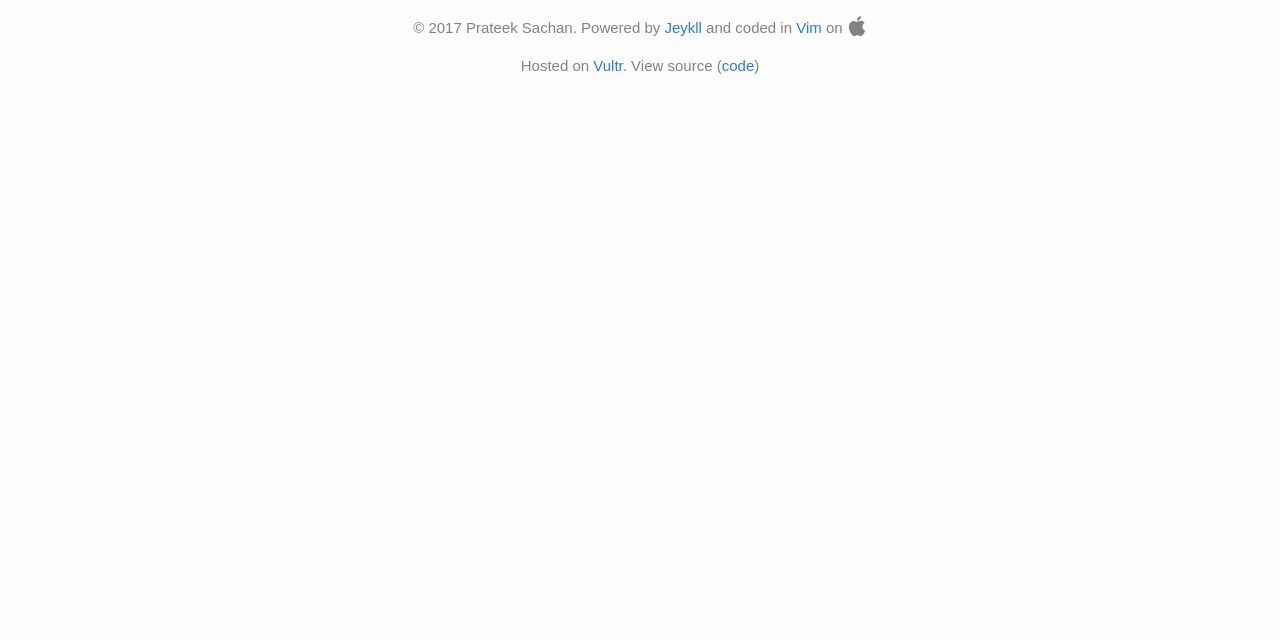Please provide the bounding box coordinates for the UI element as described: "Vim". The coordinates must be four floats between 0 and 1, represented as [left, top, right, bottom].

[0.622, 0.03, 0.642, 0.056]